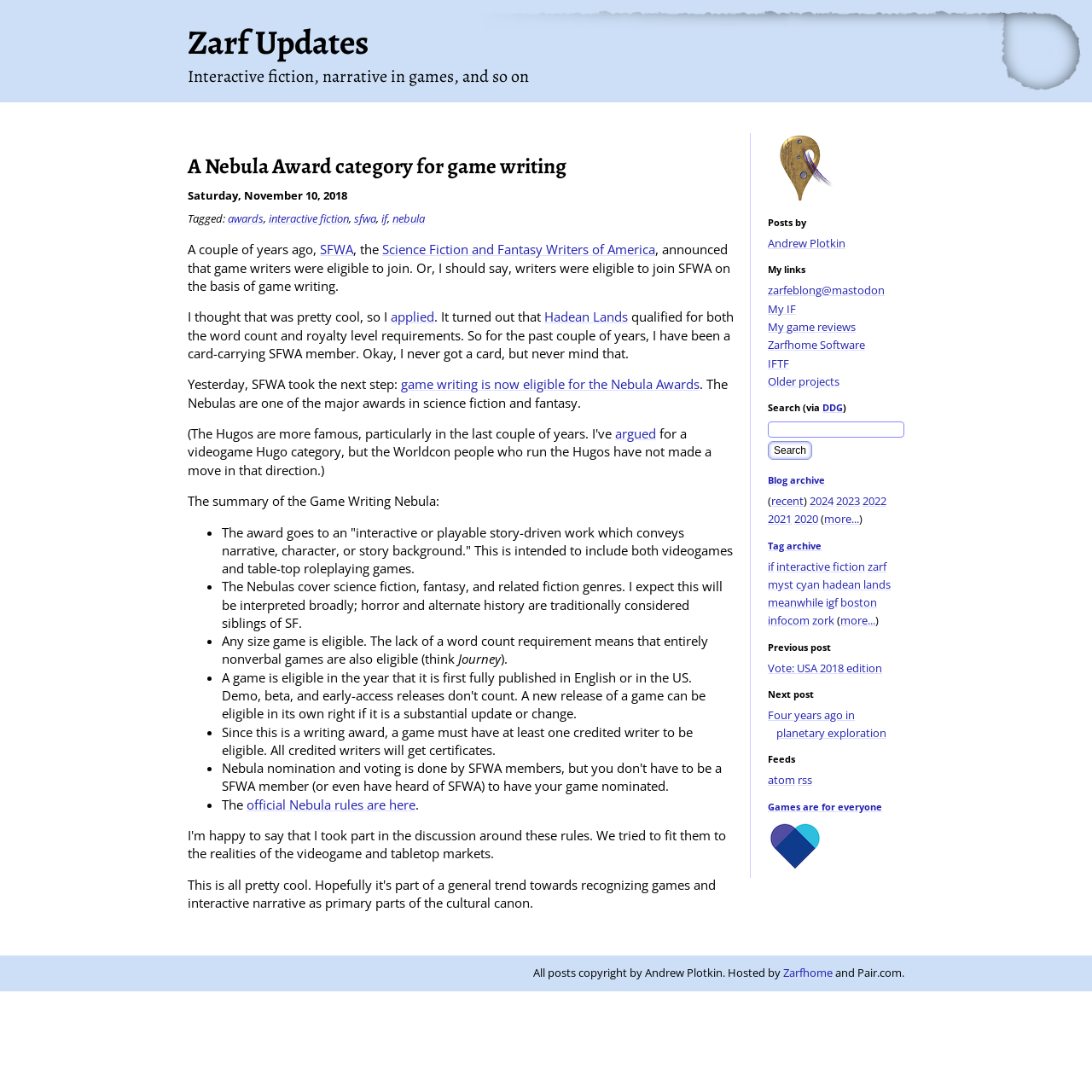Determine the bounding box for the described HTML element: "Vote: USA 2018 edition". Ensure the coordinates are four float numbers between 0 and 1 in the format [left, top, right, bottom].

[0.703, 0.604, 0.808, 0.619]